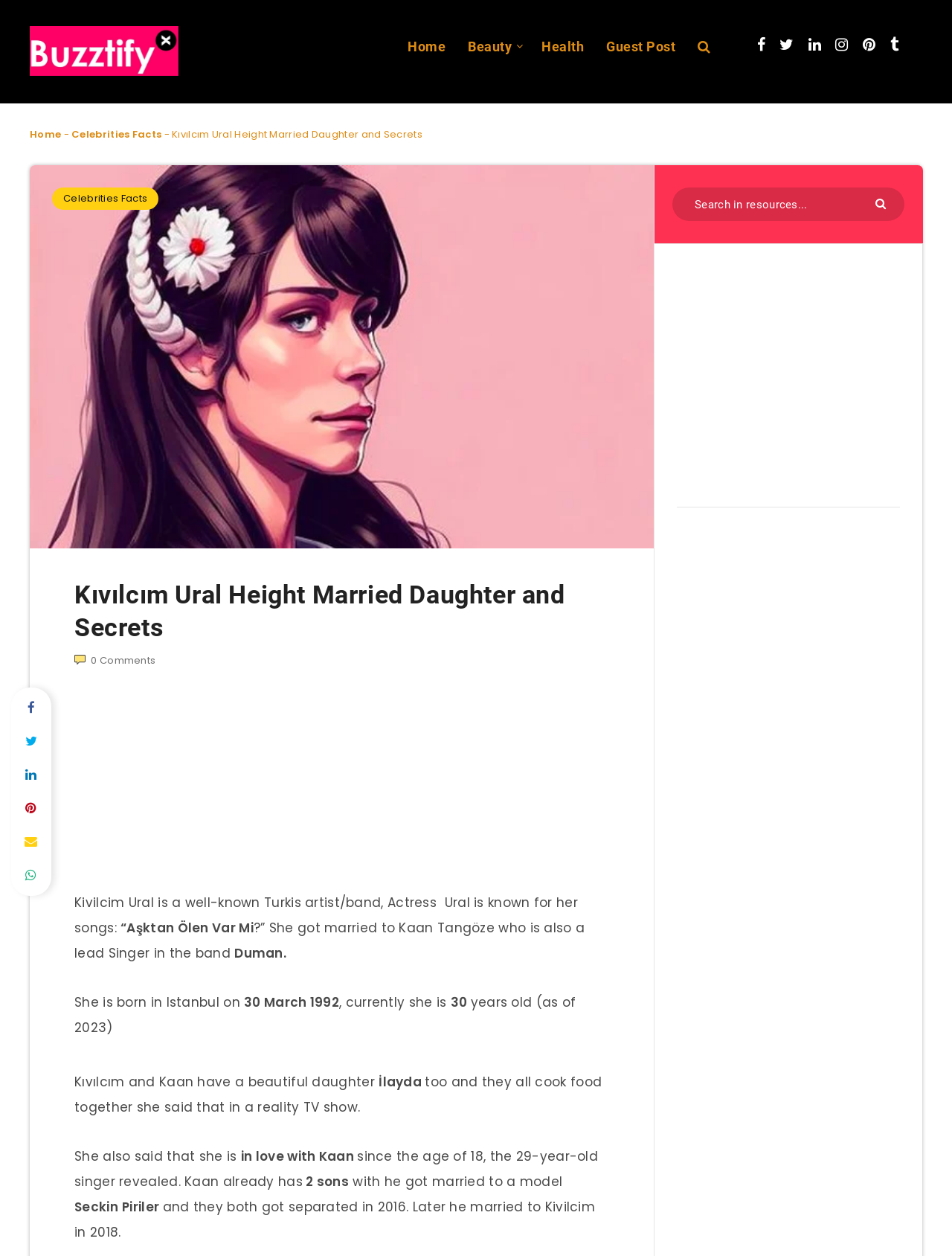Find the bounding box coordinates for the HTML element described as: "Welcome". The coordinates should consist of four float values between 0 and 1, i.e., [left, top, right, bottom].

None